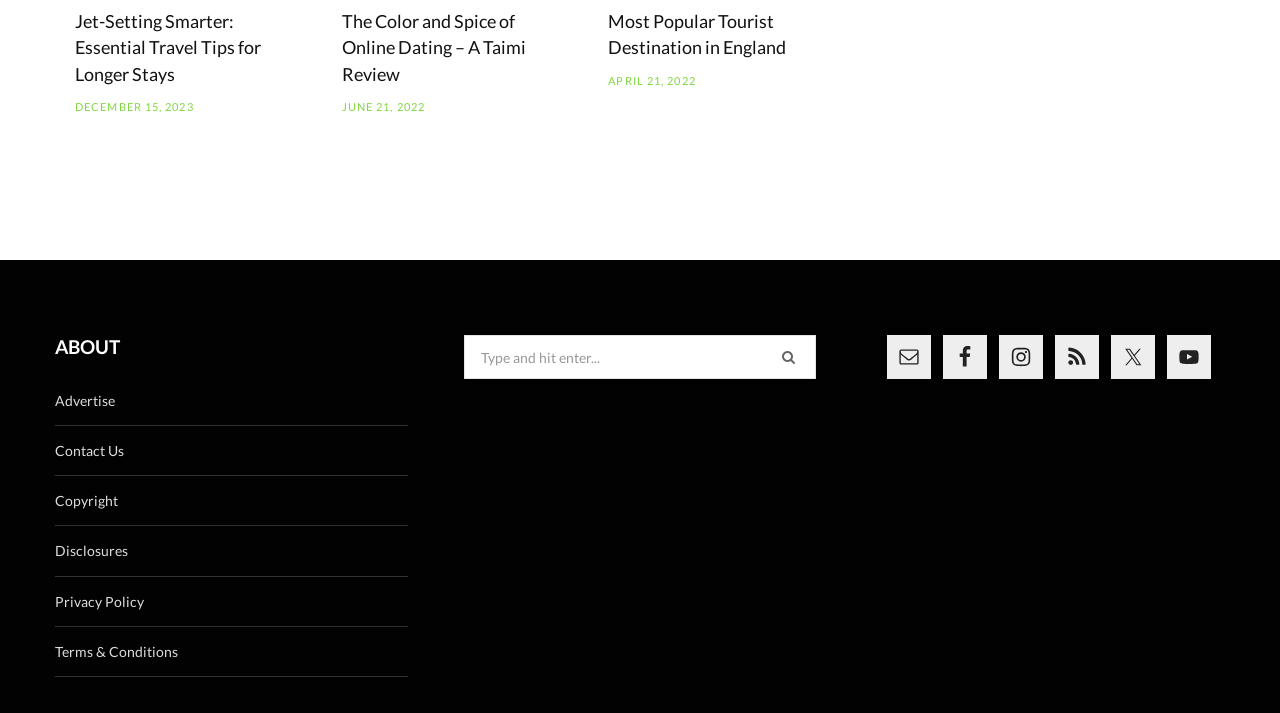Please provide a comprehensive response to the question based on the details in the image: What is the category of the webpage?

The category of the webpage can be found in the heading element with the text 'ABOUT' which indicates that the webpage is about the website itself.